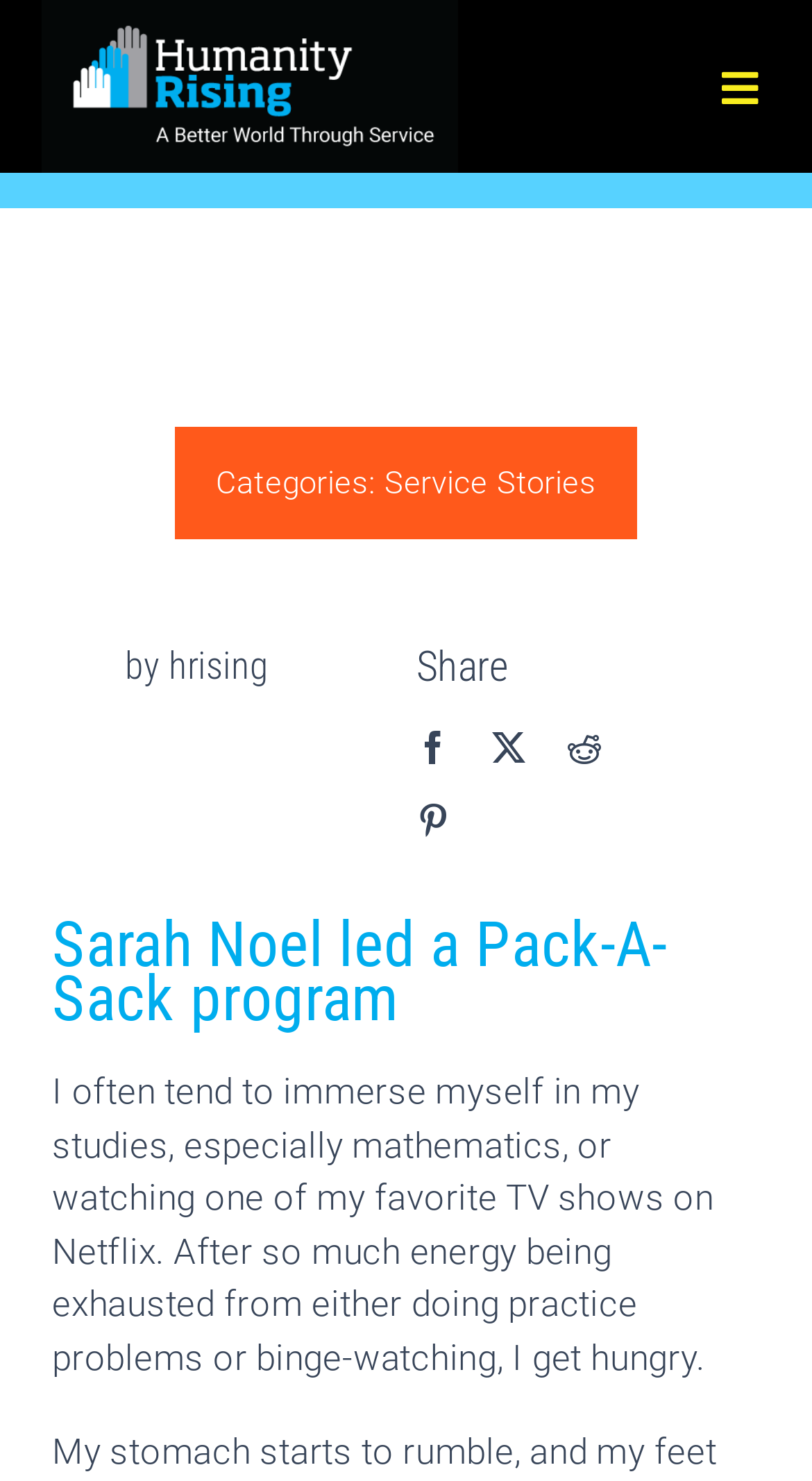Please examine the image and provide a detailed answer to the question: What are the categories of the service story?

The question can be answered by looking at the static text 'Categories:' and the link 'Service Stories' next to it, which indicates that the category of the service story is Service Stories.